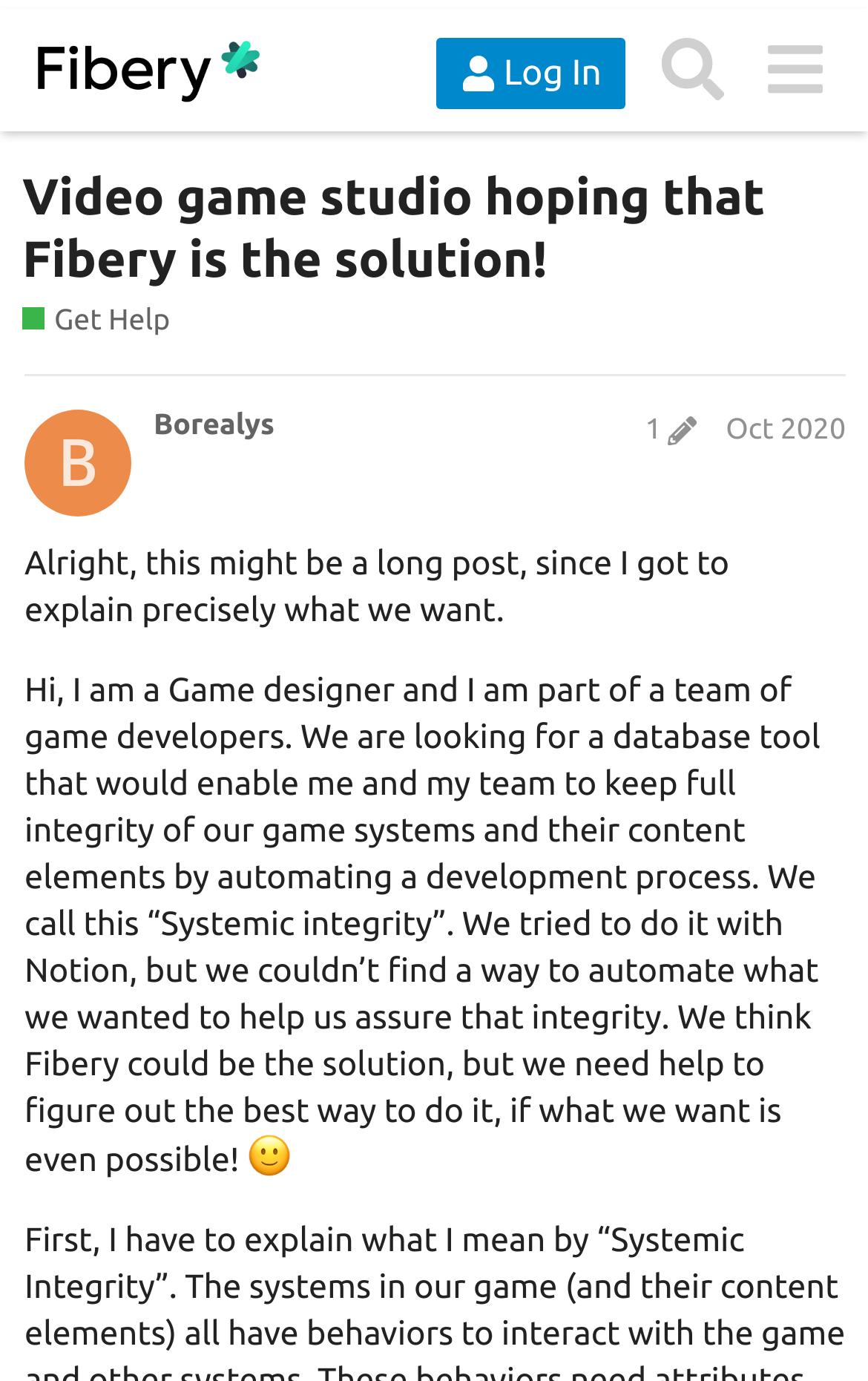Show the bounding box coordinates for the element that needs to be clicked to execute the following instruction: "Click on the 'Get Help' link". Provide the coordinates in the form of four float numbers between 0 and 1, i.e., [left, top, right, bottom].

[0.026, 0.211, 0.196, 0.24]